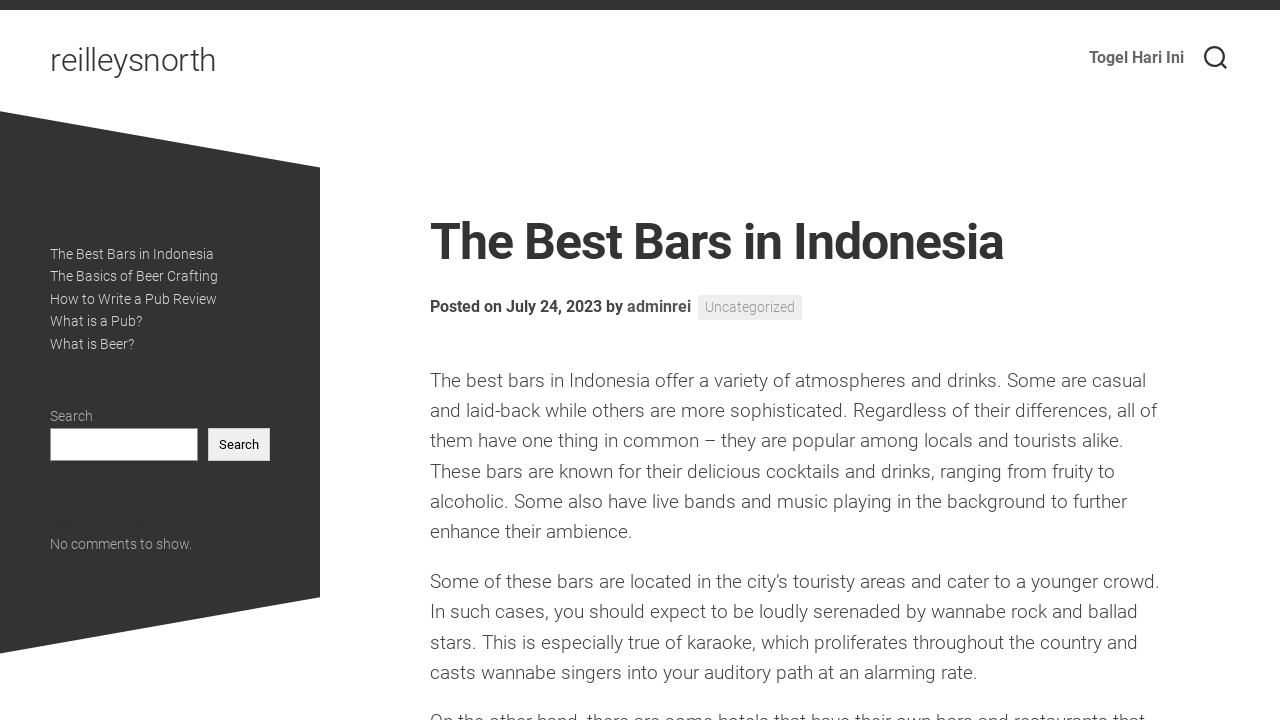Construct a comprehensive caption that outlines the webpage's structure and content.

This webpage is about the best bars in Indonesia, offering a variety of atmospheres and drinks. At the top left, there is a link to "reilleysnorth" and a button on the top right. Below the top section, there is a header section with the title "The Best Bars in Indonesia" and a subheading indicating the post date and author. 

To the right of the header section, there is a link to "Togel Hari Ini". The main content of the webpage is divided into two paragraphs, describing the characteristics of the best bars in Indonesia, including their atmospheres, drinks, and live music. 

On the left side of the webpage, there are several sections. The first section is a list of recent posts, with links to articles such as "The Best Bars in Indonesia", "The Basics of Beer Crafting", and "What is a Pub?". Below the recent posts section, there is a search bar with a search button. 

Further down on the left side, there is a section for recent comments, but it indicates that there are no comments to show. Overall, the webpage has a simple layout with a focus on the main content and several sections for navigation and additional information.